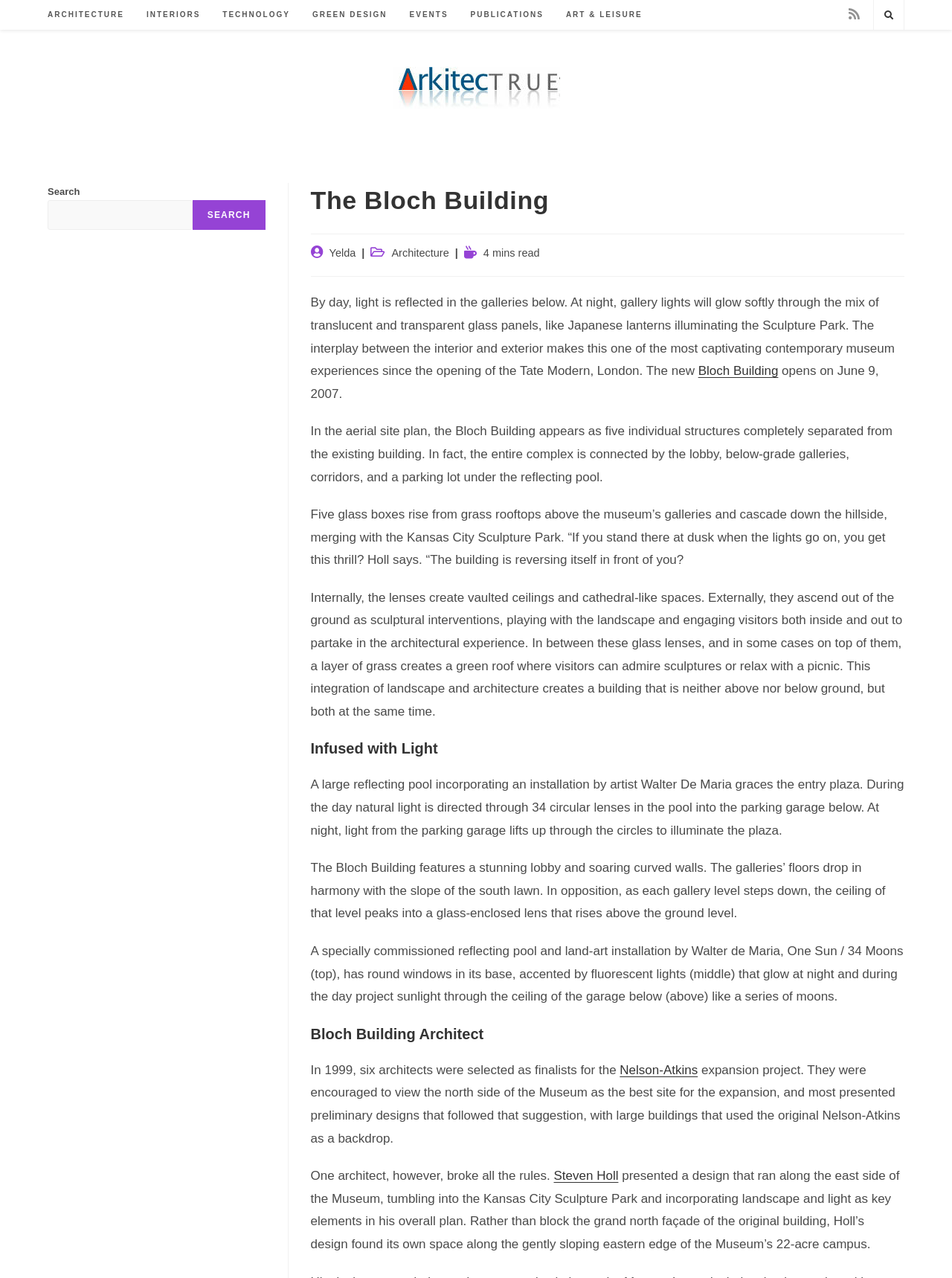What is the reading time of the article on this webpage?
Could you please answer the question thoroughly and with as much detail as possible?

I determined the answer by reading the text that provides the reading time, which is displayed below the post author and category information.